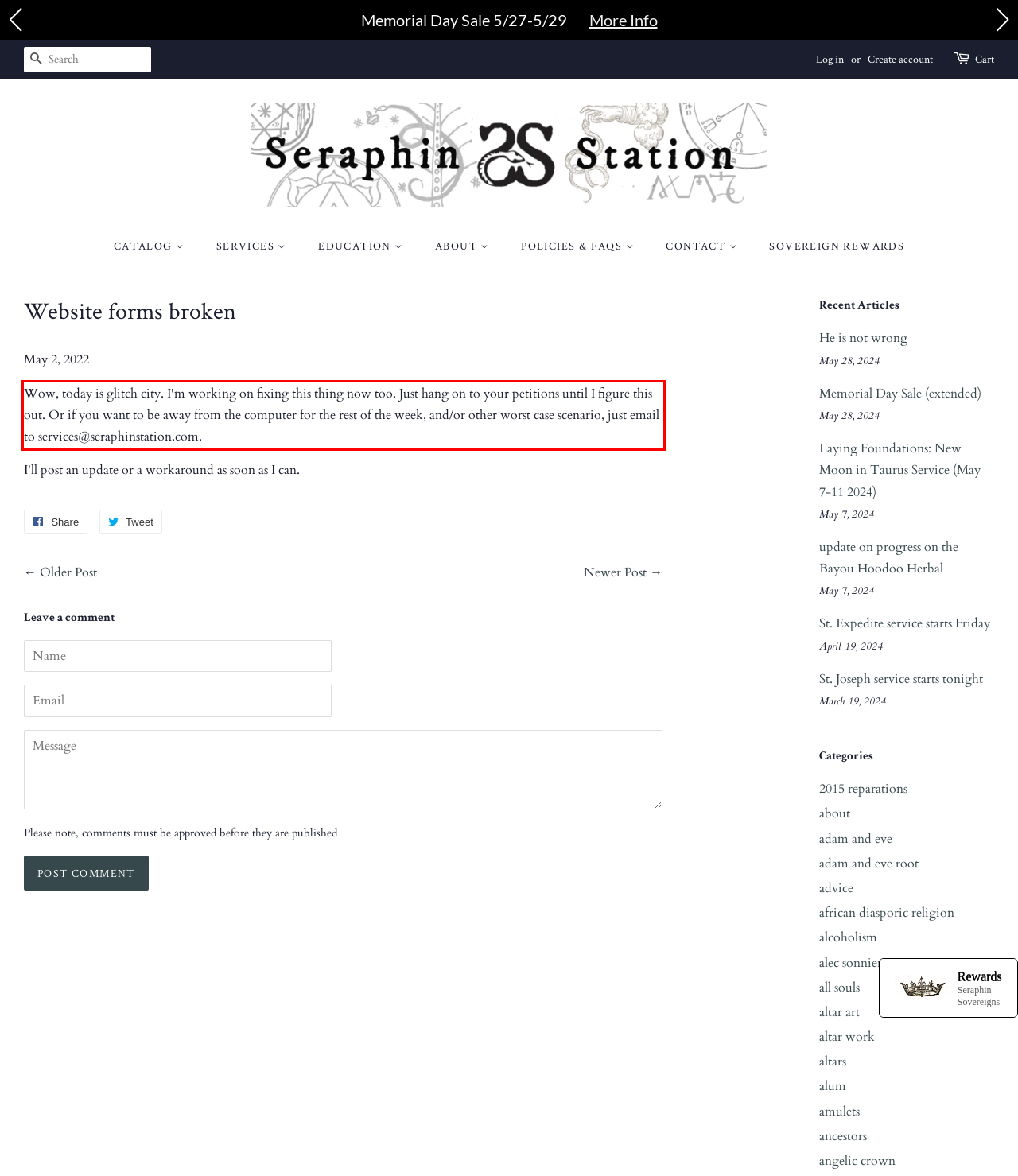You are provided with a webpage screenshot that includes a red rectangle bounding box. Extract the text content from within the bounding box using OCR.

Wow, today is glitch city. I'm working on fixing this thing now too. Just hang on to your petitions until I figure this out. Or if you want to be away from the computer for the rest of the week, and/or other worst case scenario, just email to services@seraphinstation.com.